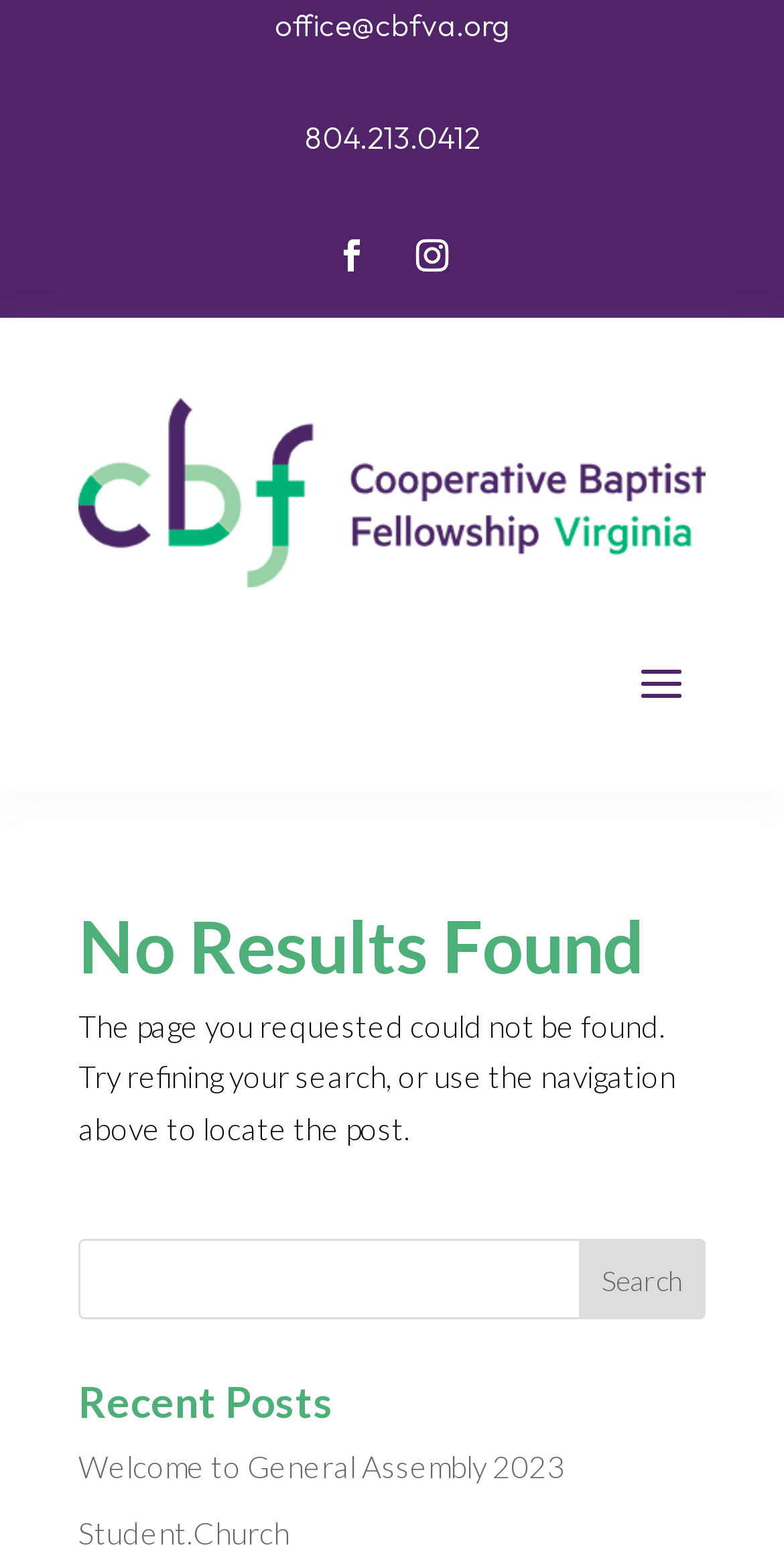What is the error message on the page?
From the details in the image, provide a complete and detailed answer to the question.

I found the error message by looking at the heading element with the content 'No Results Found' which is located in the middle of the page.